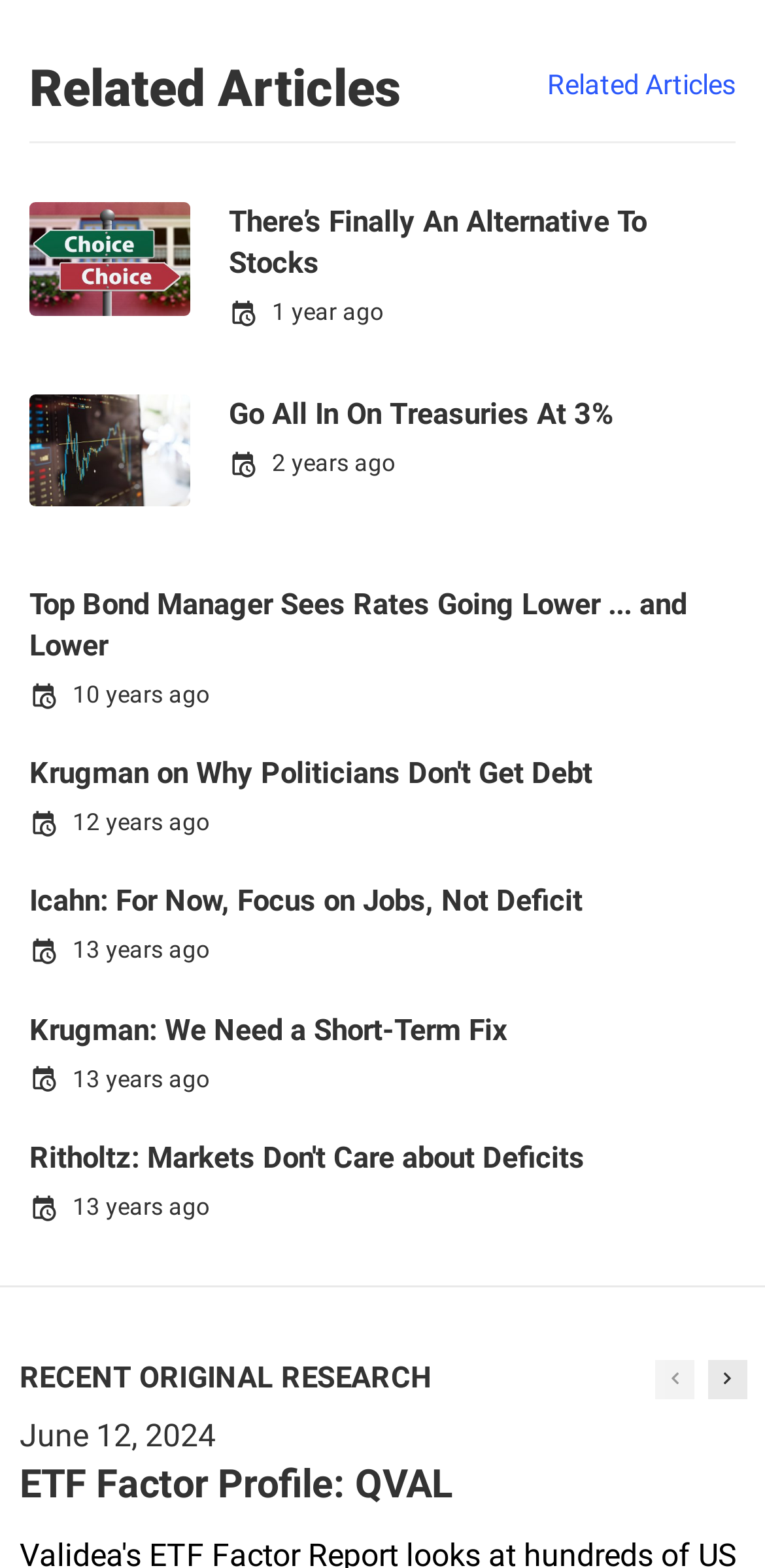Please provide the bounding box coordinates for the element that needs to be clicked to perform the instruction: "Skip to main content". The coordinates must consist of four float numbers between 0 and 1, formatted as [left, top, right, bottom].

None